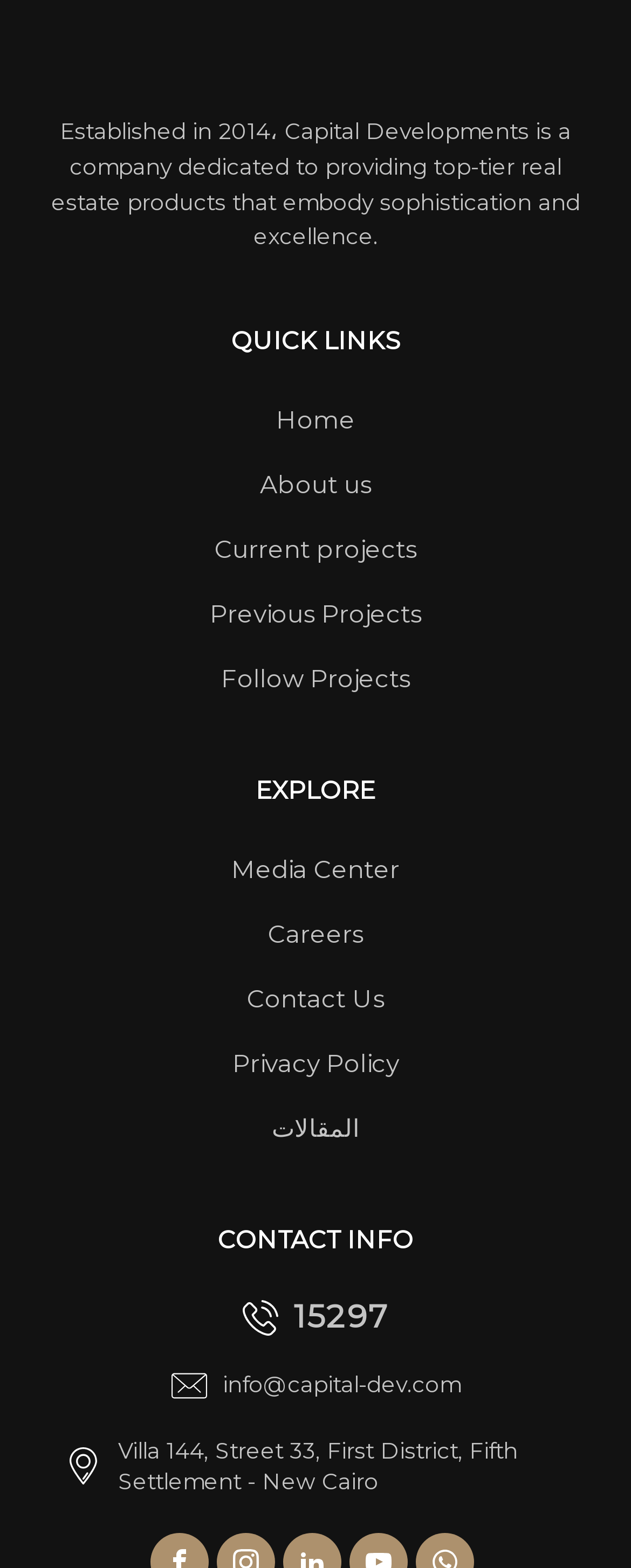Highlight the bounding box coordinates of the element that should be clicked to carry out the following instruction: "Click on Home". The coordinates must be given as four float numbers ranging from 0 to 1, i.e., [left, top, right, bottom].

[0.412, 0.247, 0.588, 0.289]